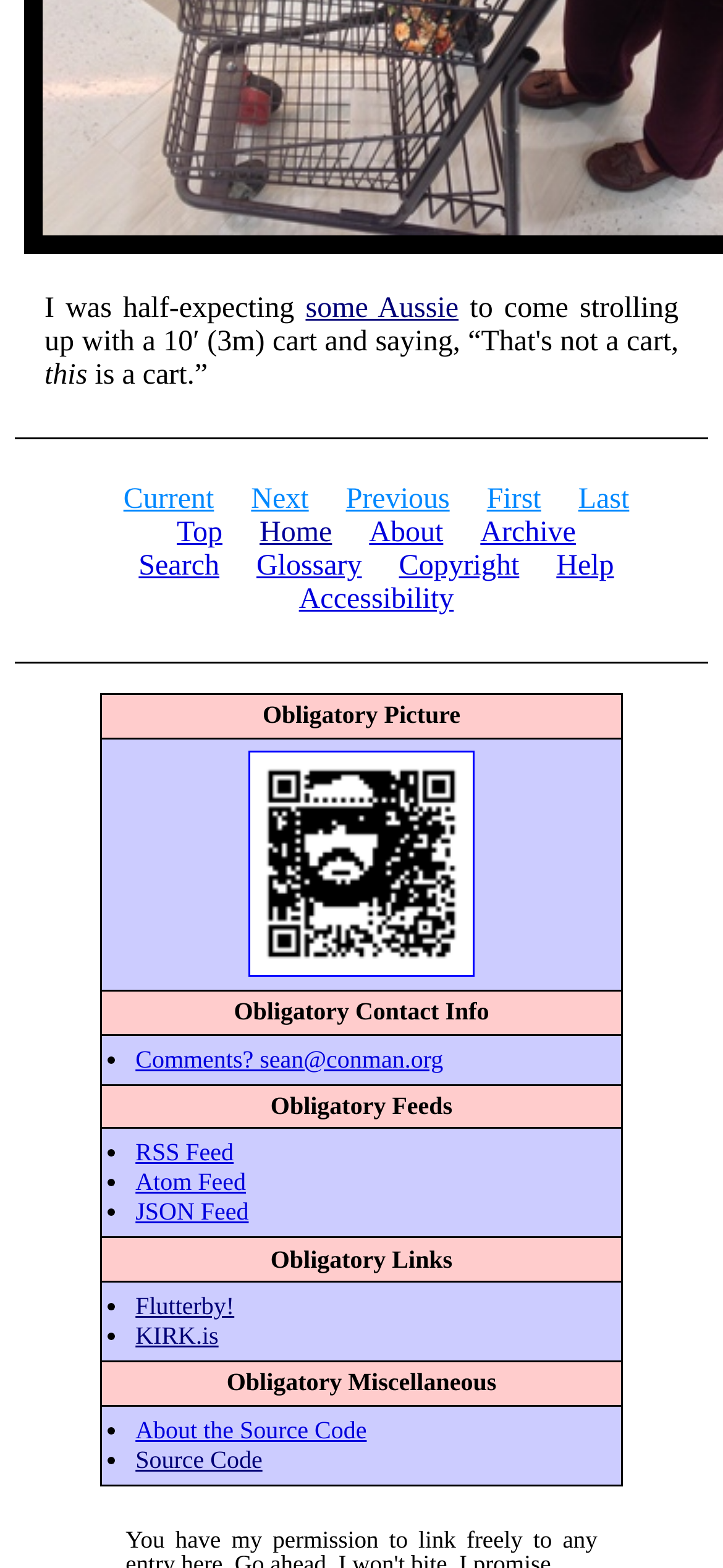What is the title of the second heading?
Using the visual information, answer the question in a single word or phrase.

Obligatory Picture